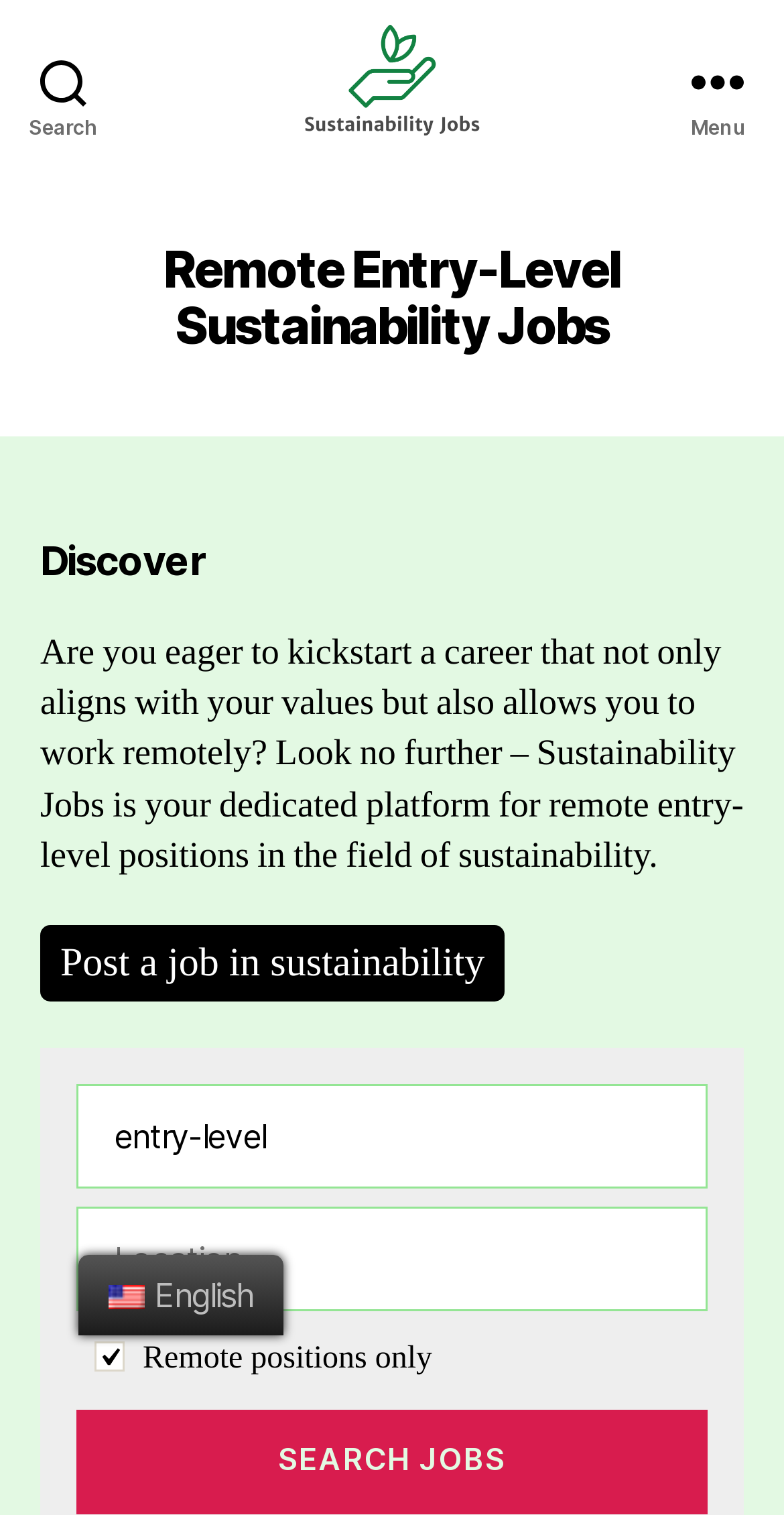Find the coordinates for the bounding box of the element with this description: "input value="entry-level" name="search_keywords" placeholder="Keywords" value="entry-level"".

[0.097, 0.715, 0.903, 0.784]